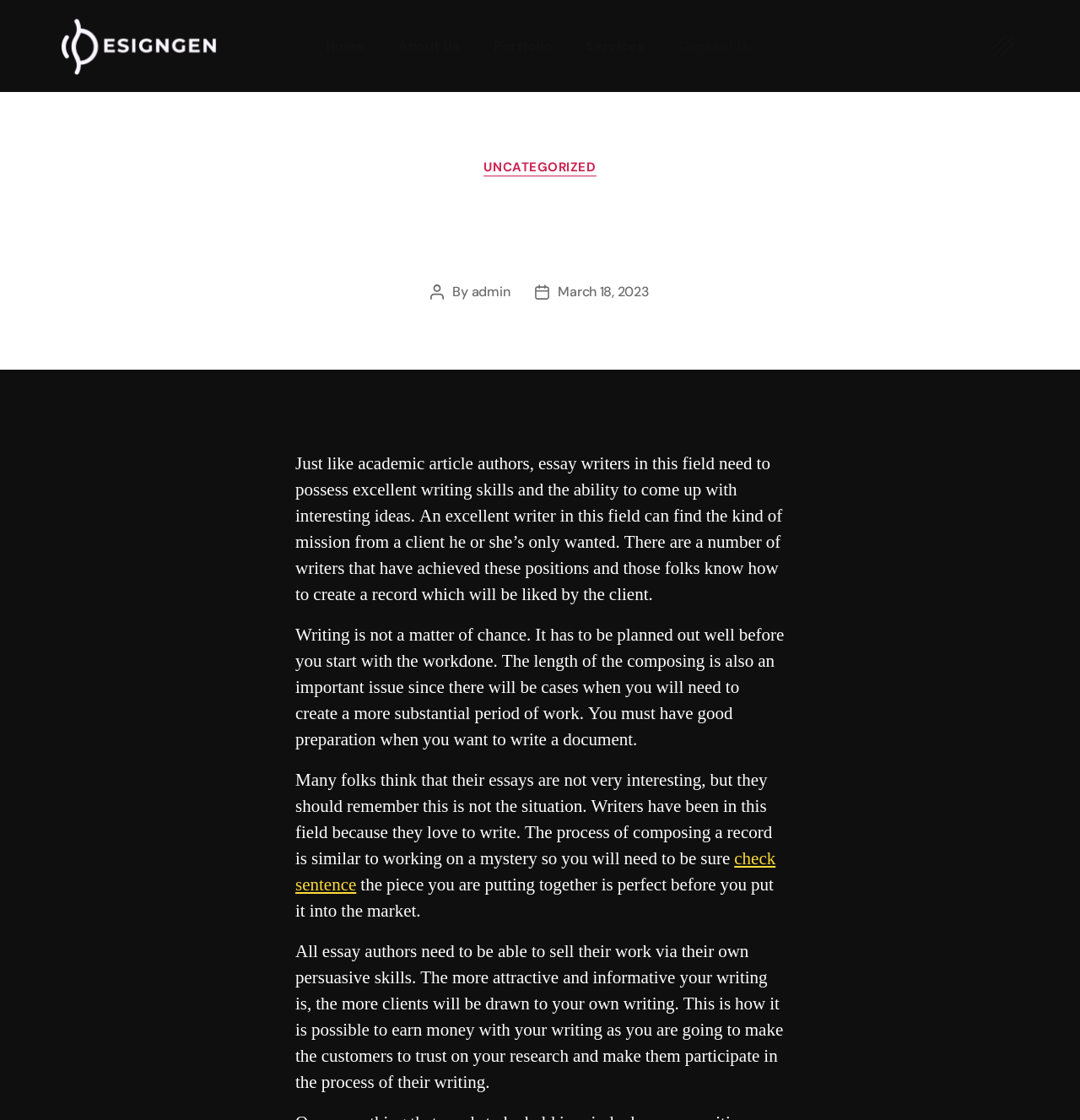Find the bounding box coordinates for the HTML element described as: "March 18, 2023". The coordinates should consist of four float values between 0 and 1, i.e., [left, top, right, bottom].

[0.517, 0.252, 0.601, 0.268]